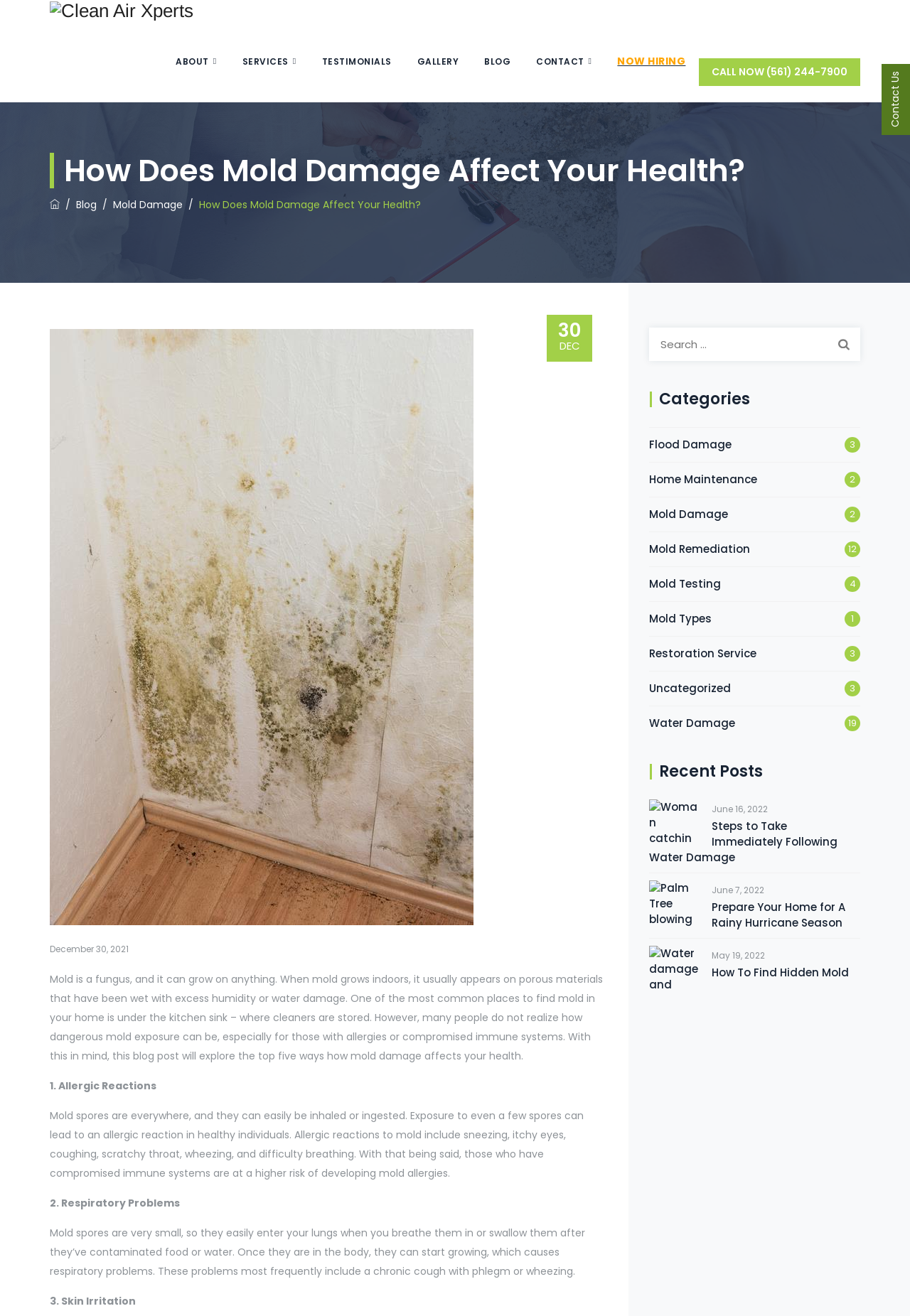Pinpoint the bounding box coordinates of the clickable element needed to complete the instruction: "Read the 'How Does Mold Damage Affect Your Health?' blog post". The coordinates should be provided as four float numbers between 0 and 1: [left, top, right, bottom].

[0.055, 0.116, 0.819, 0.143]